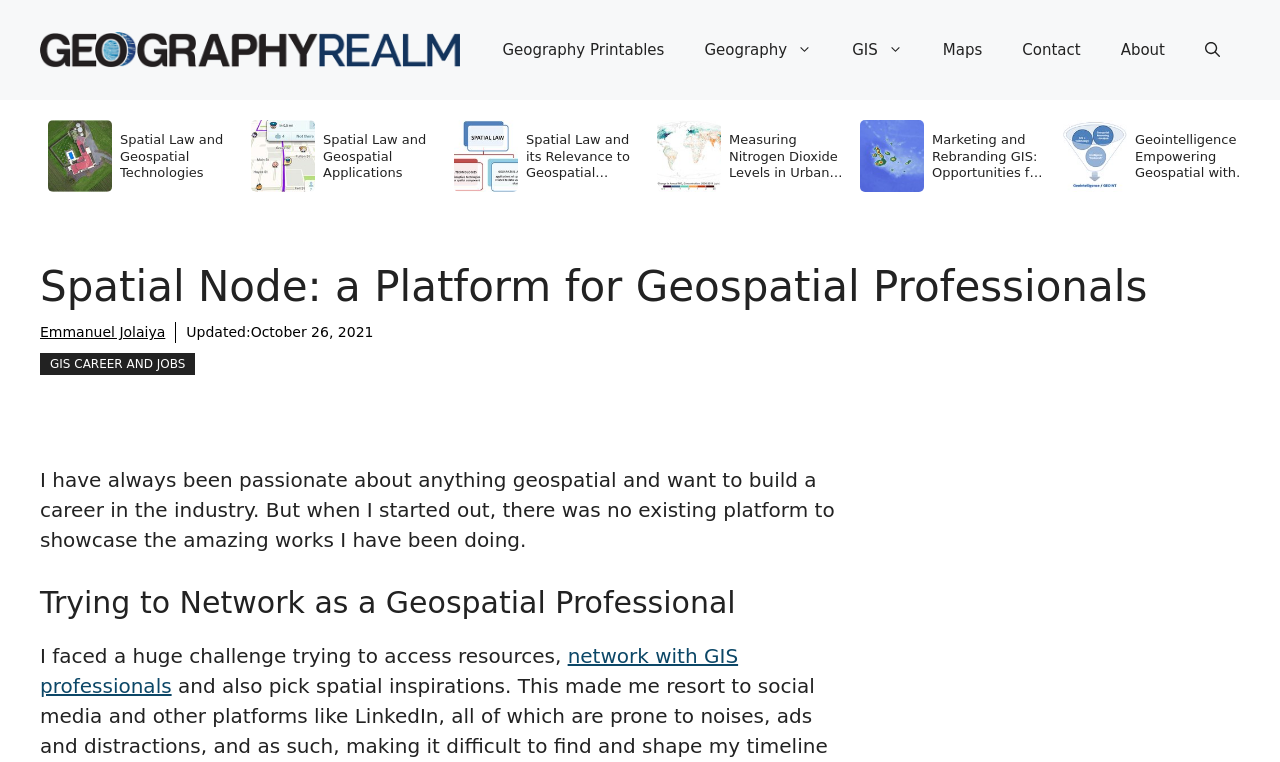What is the date mentioned in the article?
Could you answer the question with a detailed and thorough explanation?

The date mentioned in the article is October 26, 2021, which is the updated date of the article, as shown in the text 'Updated: October 26, 2021'.